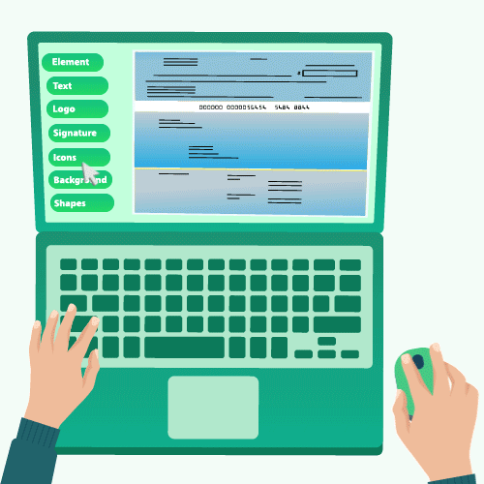Provide a comprehensive description of the image.

The image depicts a vibrant illustration of a laptop showcasing a user-friendly interface for designing checks. The screen displays a mock-up of a check, complete with blank fields for the date, payee information, and signature. Surrounding the check are various design tools displayed as buttons on the left side of the screen, including options for adding elements like text, logos, backgrounds, and icons. Two hands are engaged in the design process; one is hovering over the keyboard while the other controls a computer mouse, symbolizing an interactive and intuitive drag-and-drop experience. This setup emphasizes the ease of creating personalized or business checks from the comfort of one's desk, highlighting the platform's cloud-based capabilities.